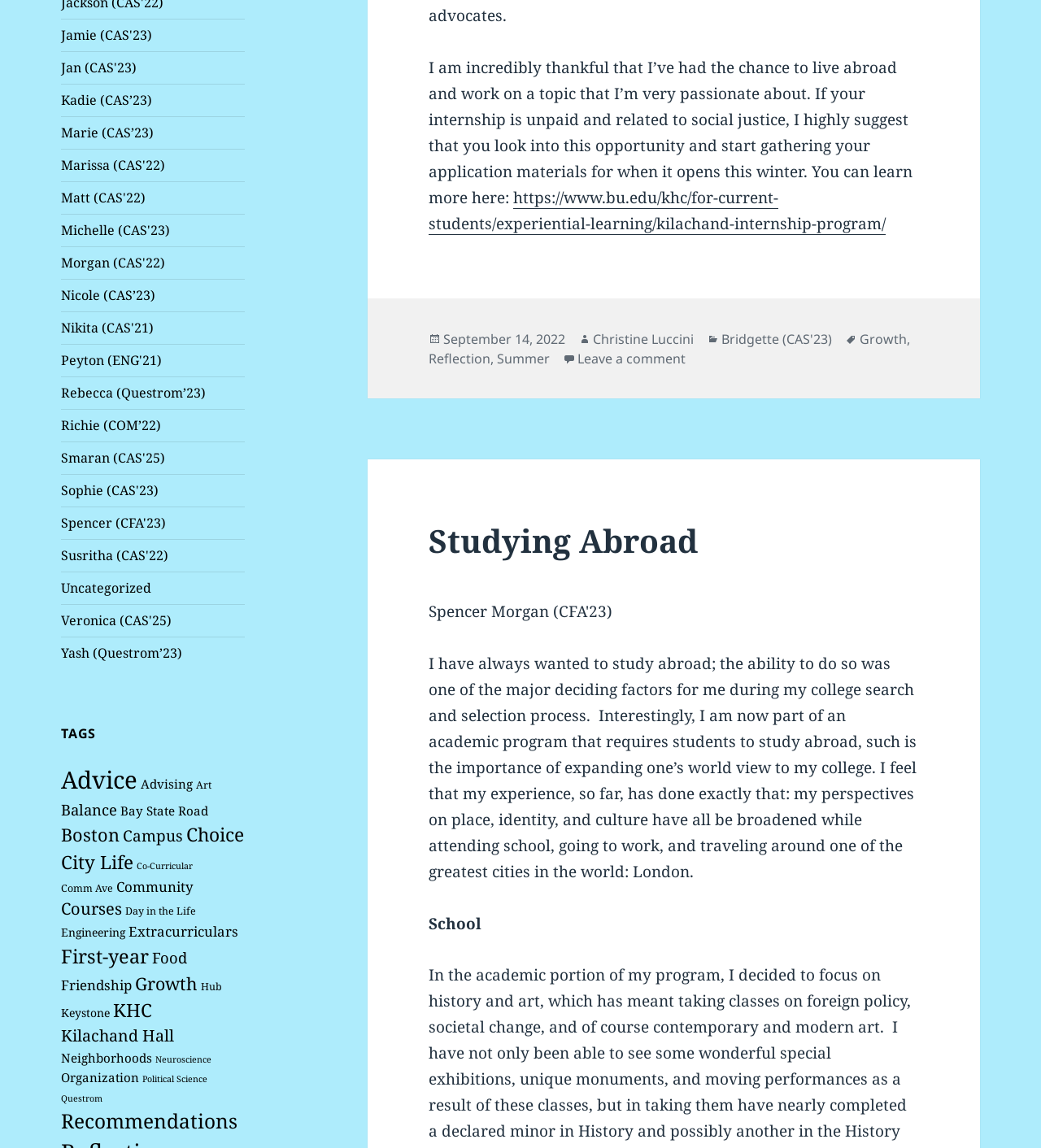Locate the UI element described by Day in the Life and provide its bounding box coordinates. Use the format (top-left x, top-left y, bottom-right x, bottom-right y) with all values as floating point numbers between 0 and 1.

[0.121, 0.788, 0.189, 0.8]